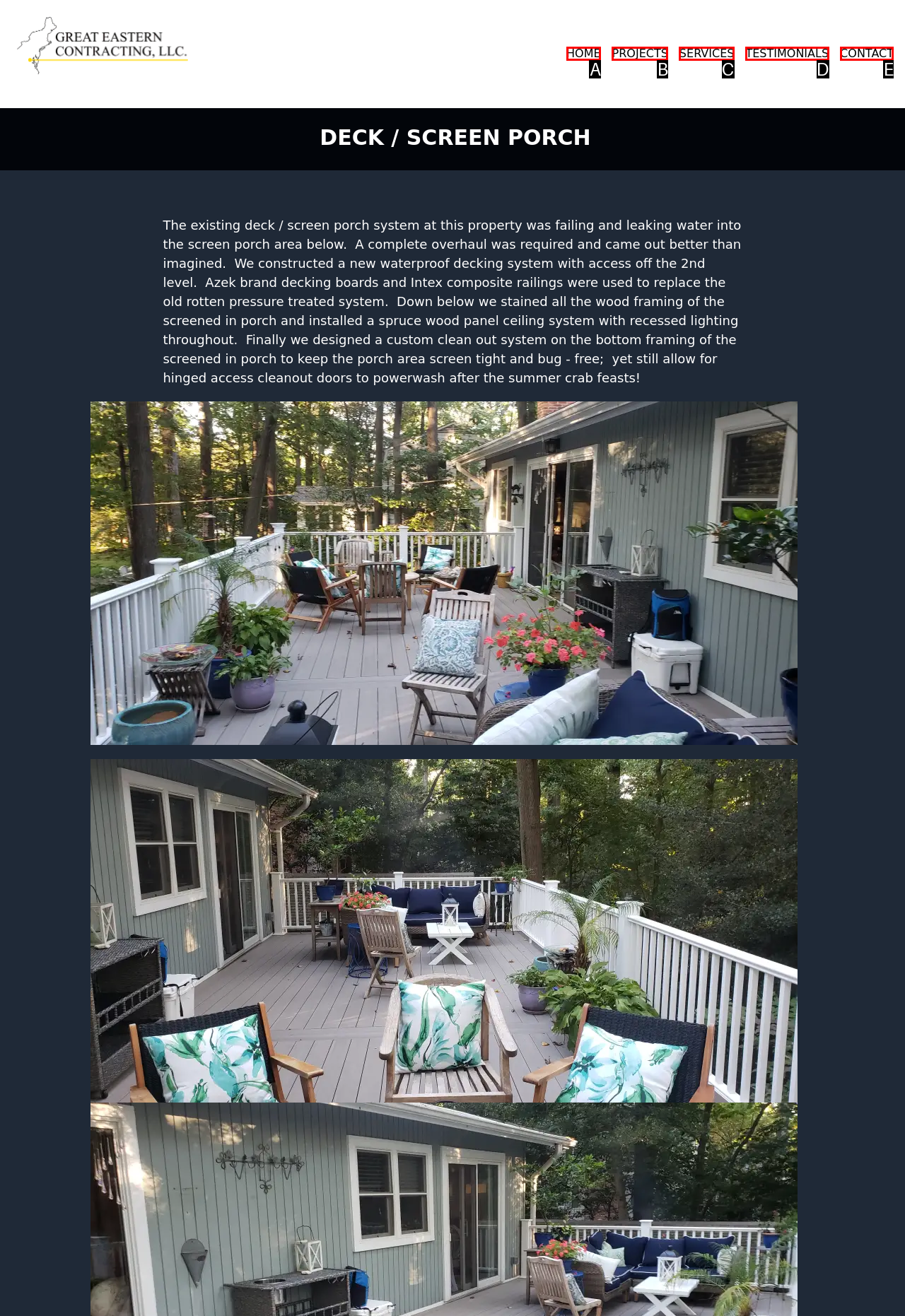Using the description: Services, find the HTML element that matches it. Answer with the letter of the chosen option.

C